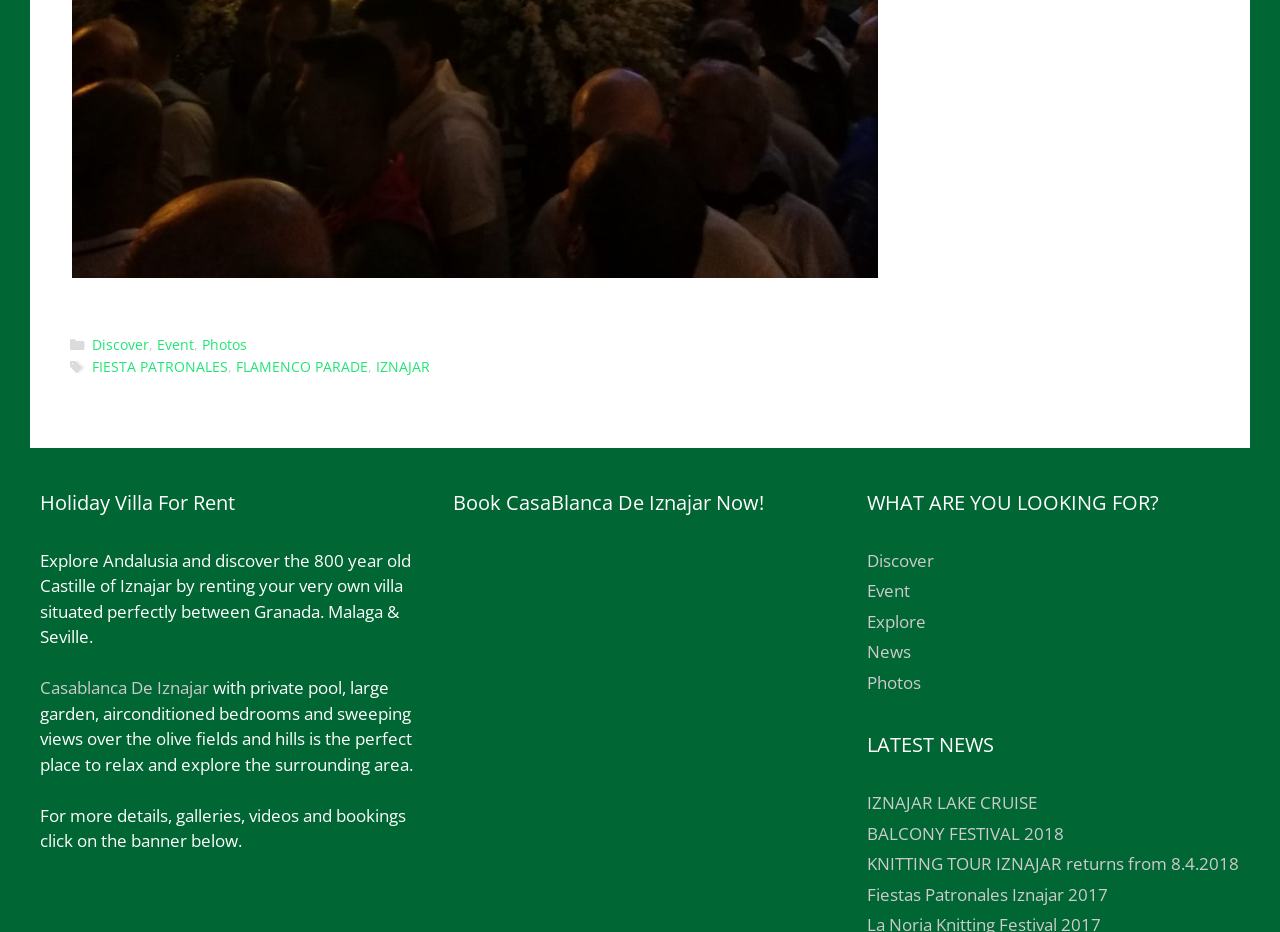Determine the bounding box coordinates of the clickable region to carry out the instruction: "Read 'LATEST NEWS'".

[0.677, 0.783, 0.969, 0.815]